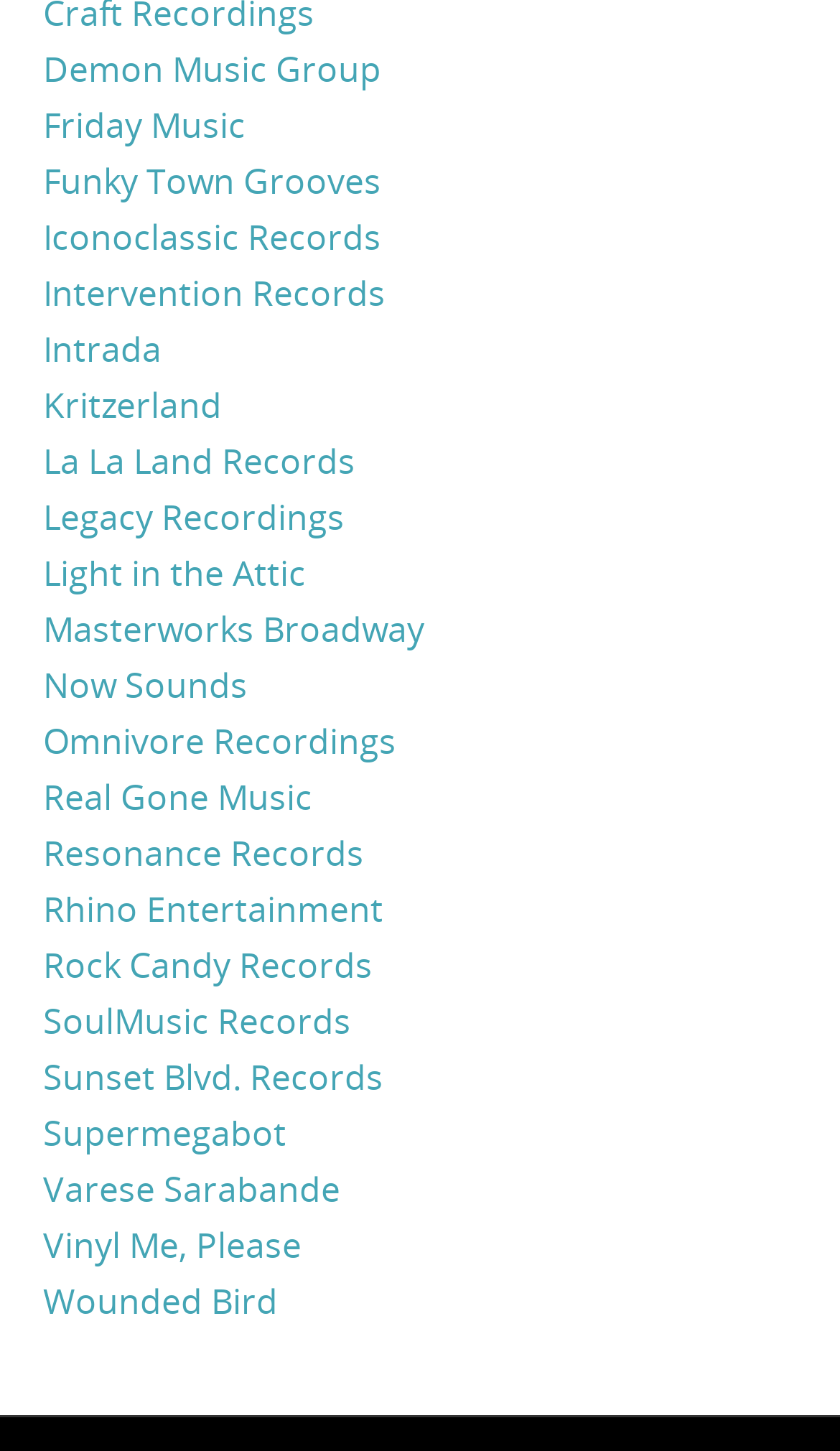Please provide the bounding box coordinates for the element that needs to be clicked to perform the instruction: "visit Demon Music Group". The coordinates must consist of four float numbers between 0 and 1, formatted as [left, top, right, bottom].

[0.051, 0.031, 0.454, 0.064]